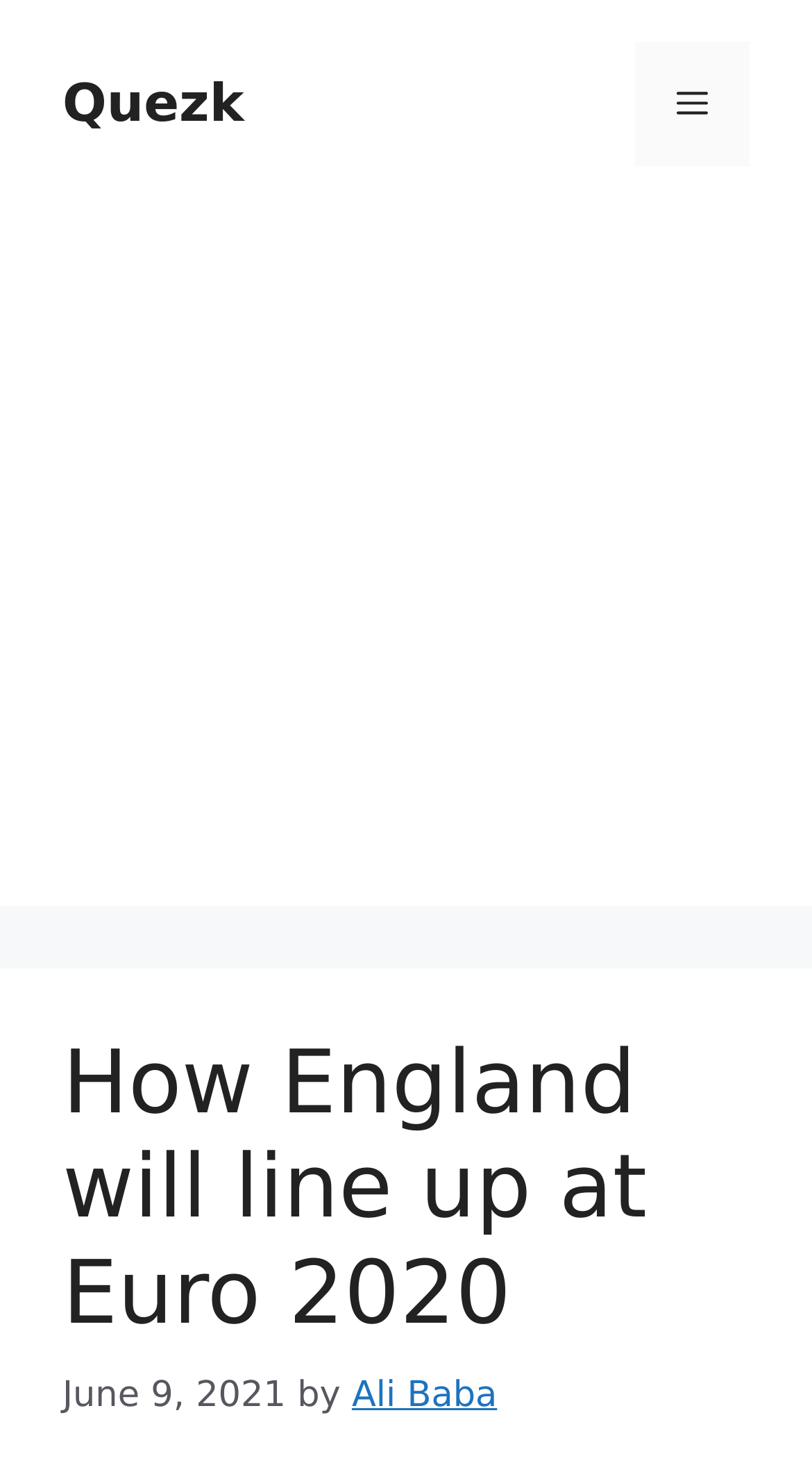How many sections are there in the webpage's header?
Provide a one-word or short-phrase answer based on the image.

3